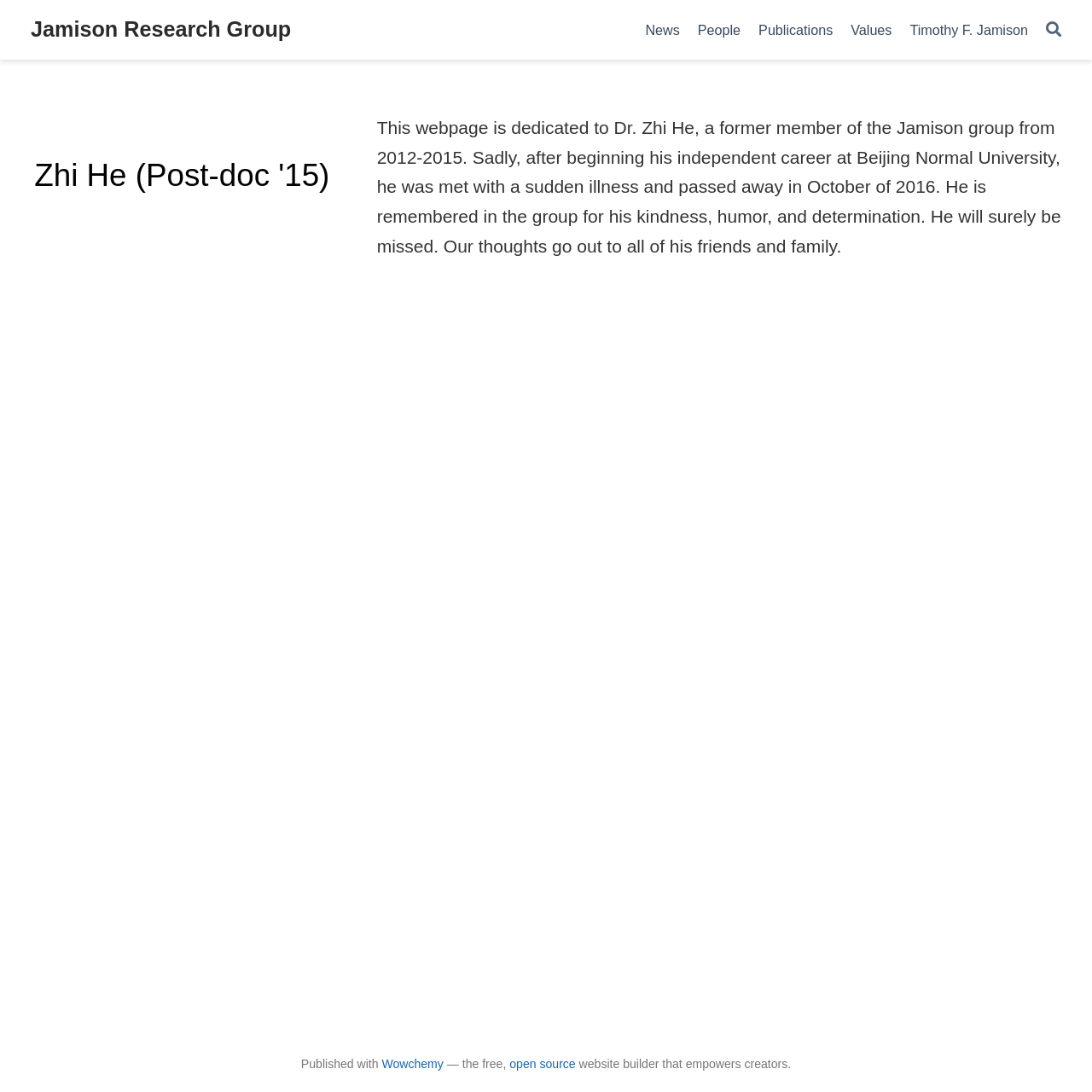Please reply to the following question using a single word or phrase: 
What is the name of the website builder used to create this website?

Wowchemy